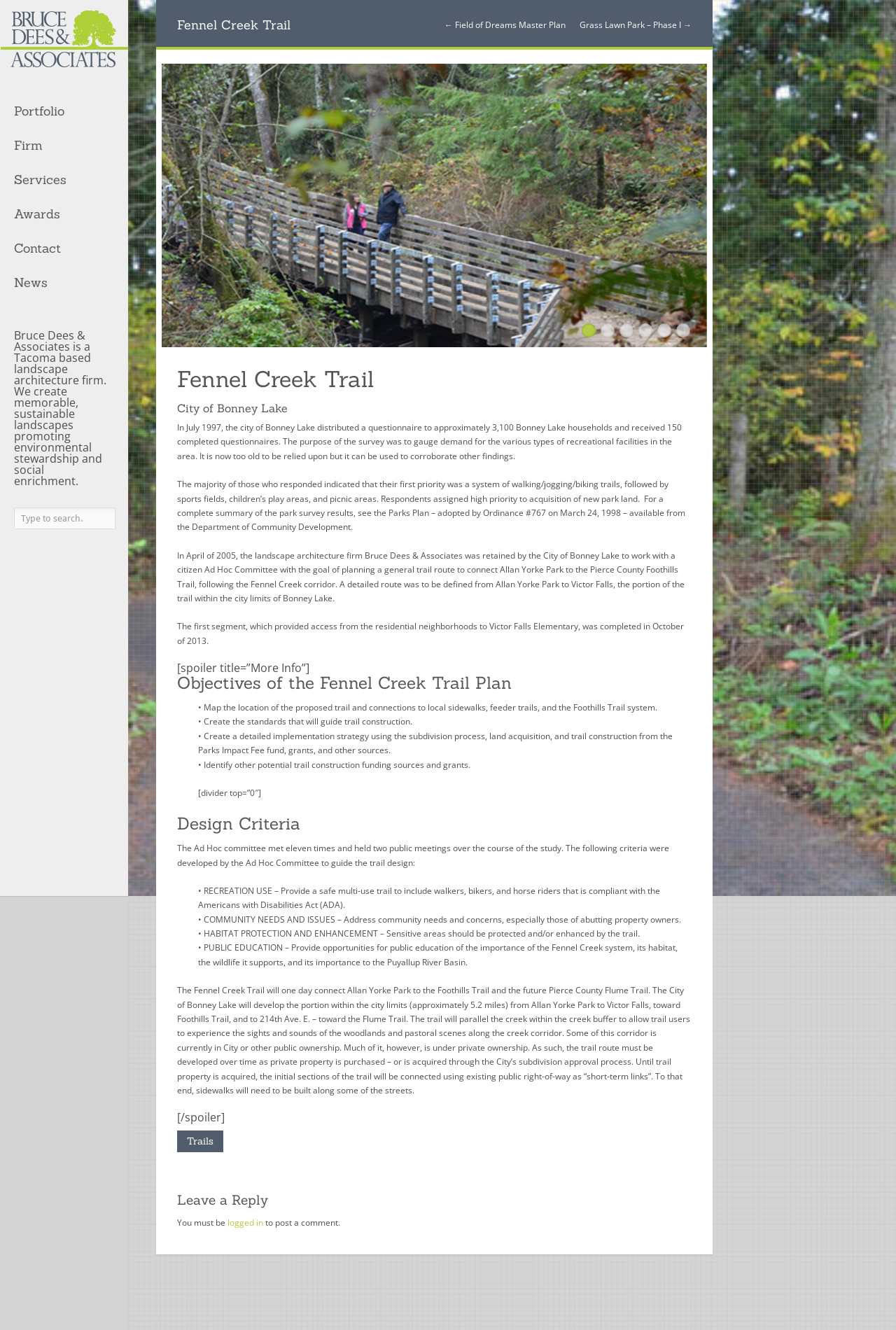Please identify the bounding box coordinates of the area I need to click to accomplish the following instruction: "Read more about the 'Fennel Creek Trail' project".

[0.198, 0.016, 0.772, 0.022]